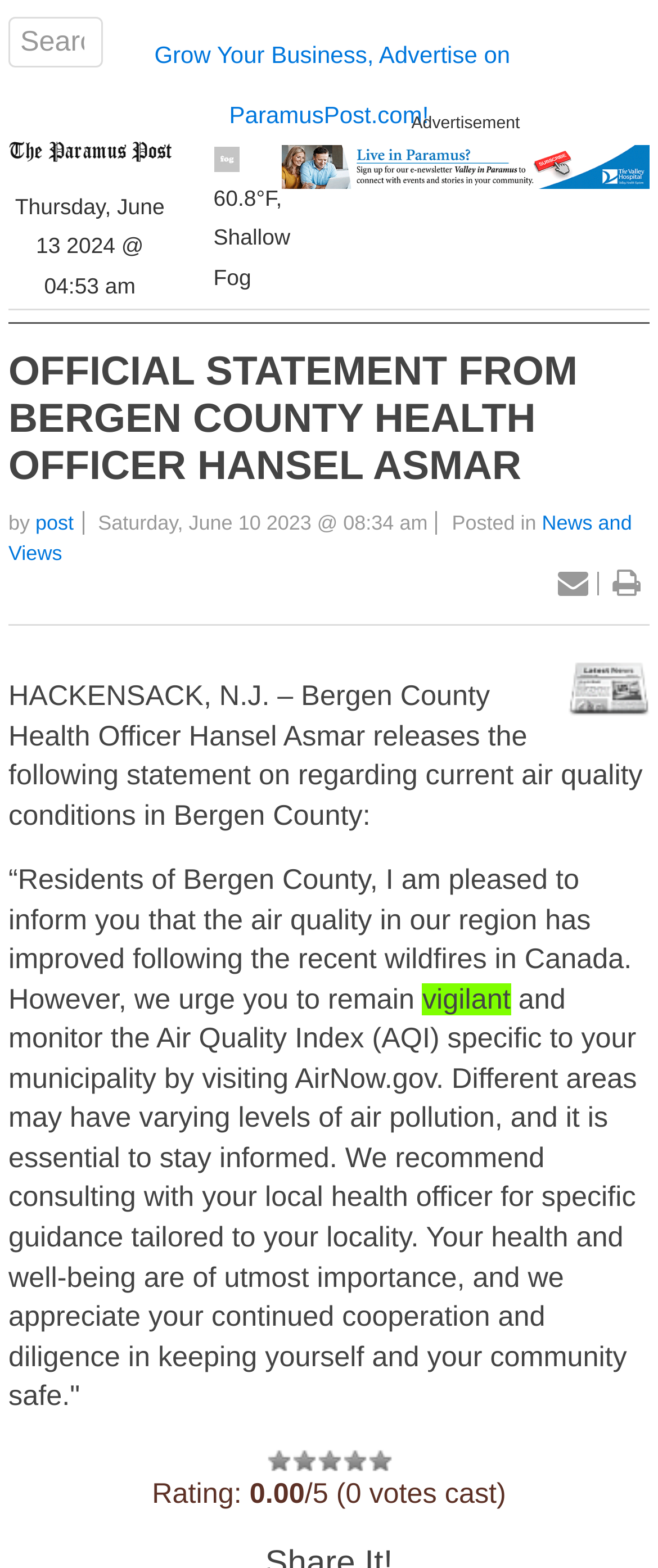What is the importance of staying informed about air quality?
Utilize the information in the image to give a detailed answer to the question.

The answer can be obtained by reading the statement released by the Bergen County Health Officer, which emphasizes the importance of staying informed about air quality for one's health and well-being.